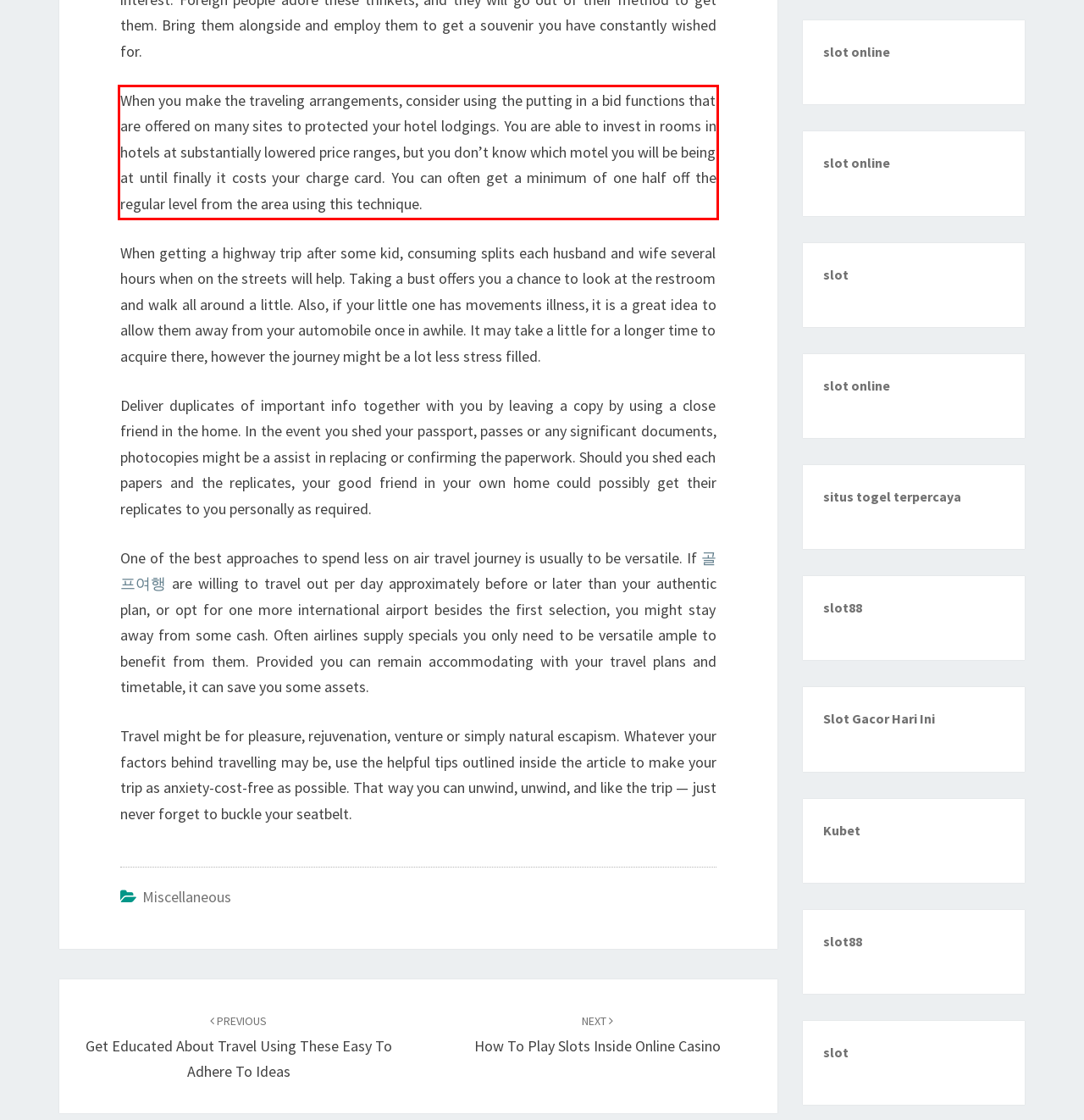From the provided screenshot, extract the text content that is enclosed within the red bounding box.

When you make the traveling arrangements, consider using the putting in a bid functions that are offered on many sites to protected your hotel lodgings. You are able to invest in rooms in hotels at substantially lowered price ranges, but you don’t know which motel you will be being at until finally it costs your charge card. You can often get a minimum of one half off the regular level from the area using this technique.